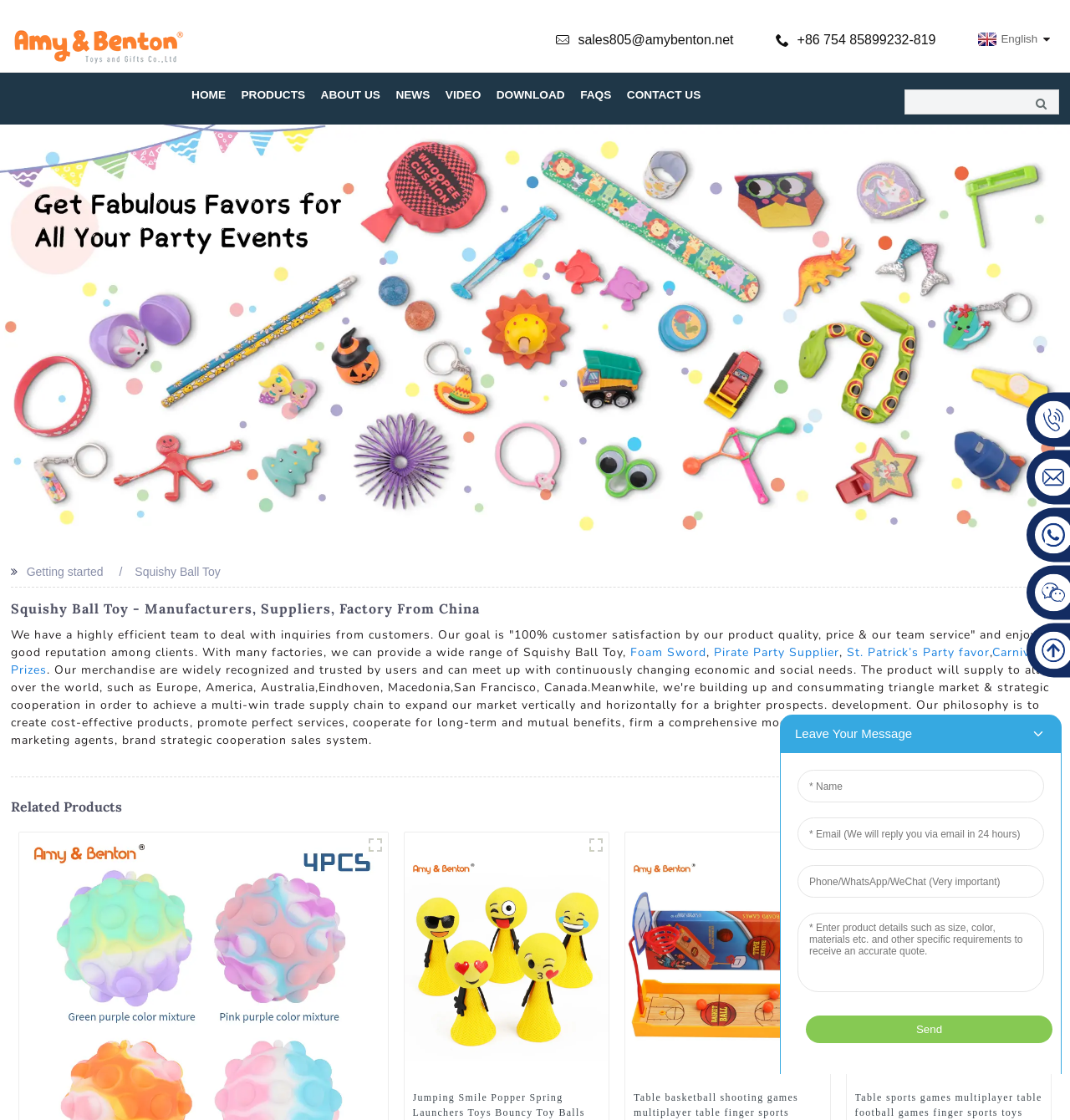Please identify the bounding box coordinates of the element's region that needs to be clicked to fulfill the following instruction: "Click the logo". The bounding box coordinates should consist of four float numbers between 0 and 1, i.e., [left, top, right, bottom].

[0.01, 0.028, 0.173, 0.04]